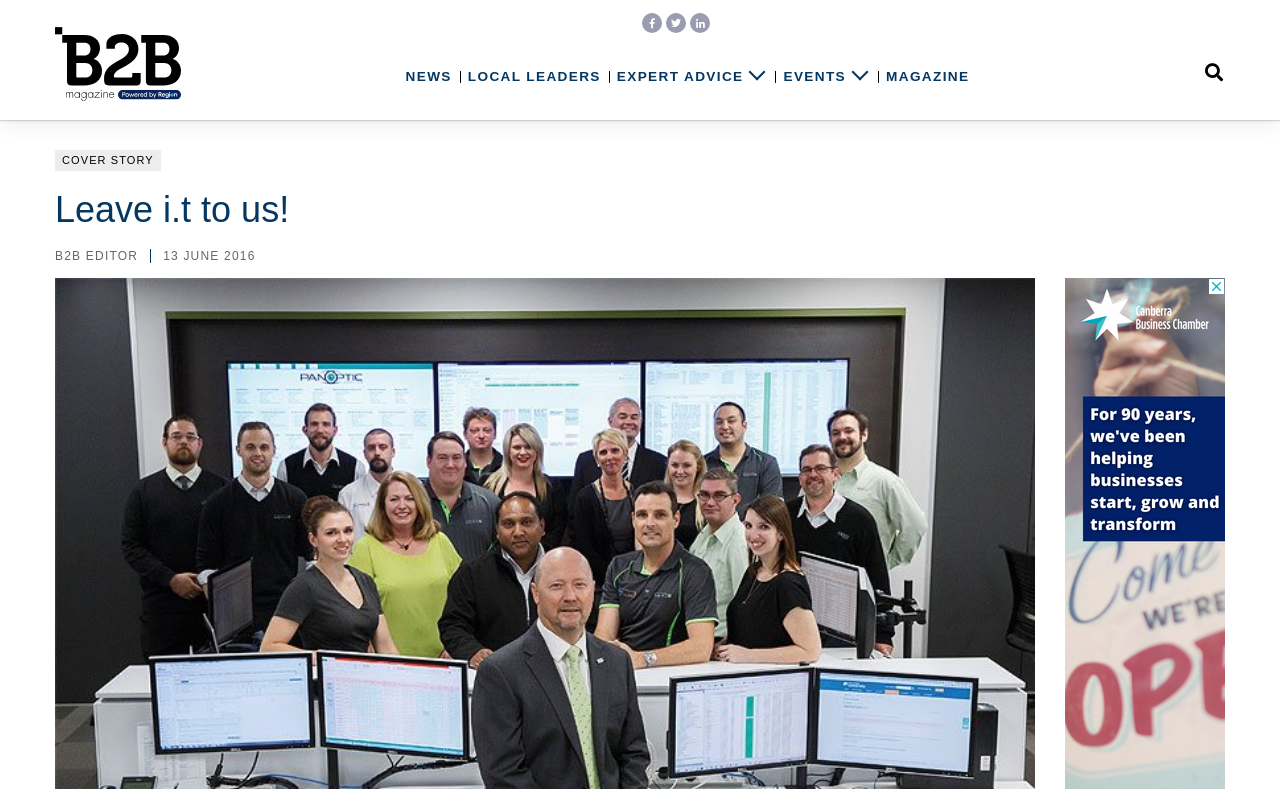Please predict the bounding box coordinates of the element's region where a click is necessary to complete the following instruction: "go to NEWS page". The coordinates should be represented by four float numbers between 0 and 1, i.e., [left, top, right, bottom].

[0.317, 0.087, 0.353, 0.114]